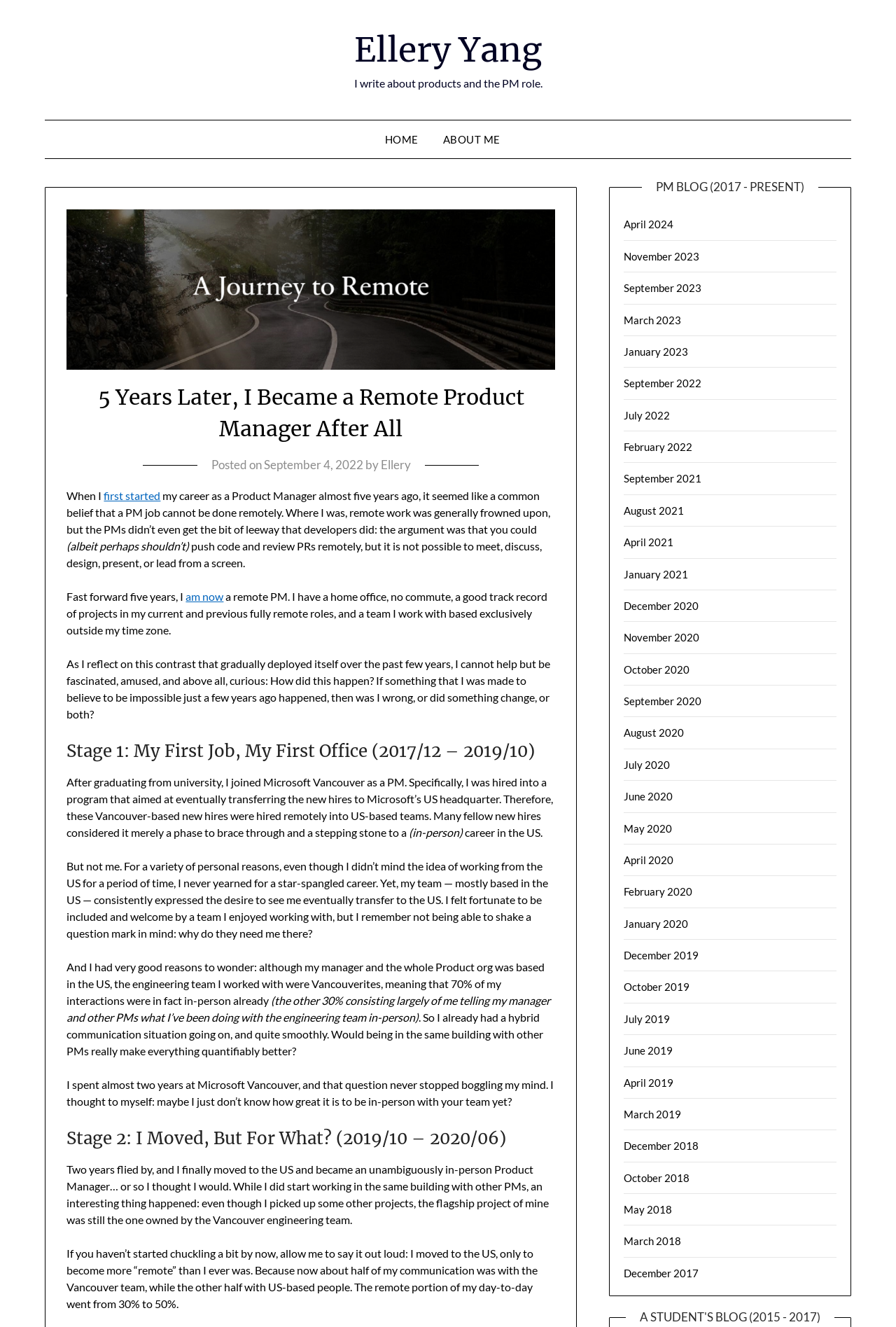Please determine the bounding box coordinates for the element that should be clicked to follow these instructions: "check the 'September 2022' blog post".

[0.696, 0.284, 0.783, 0.294]